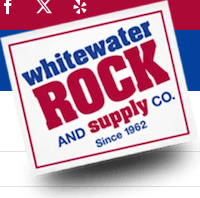Respond to the following question with a brief word or phrase:
What areas does Whitewater Rock and Supply Co. serve?

Coachella Valley and Palm Springs